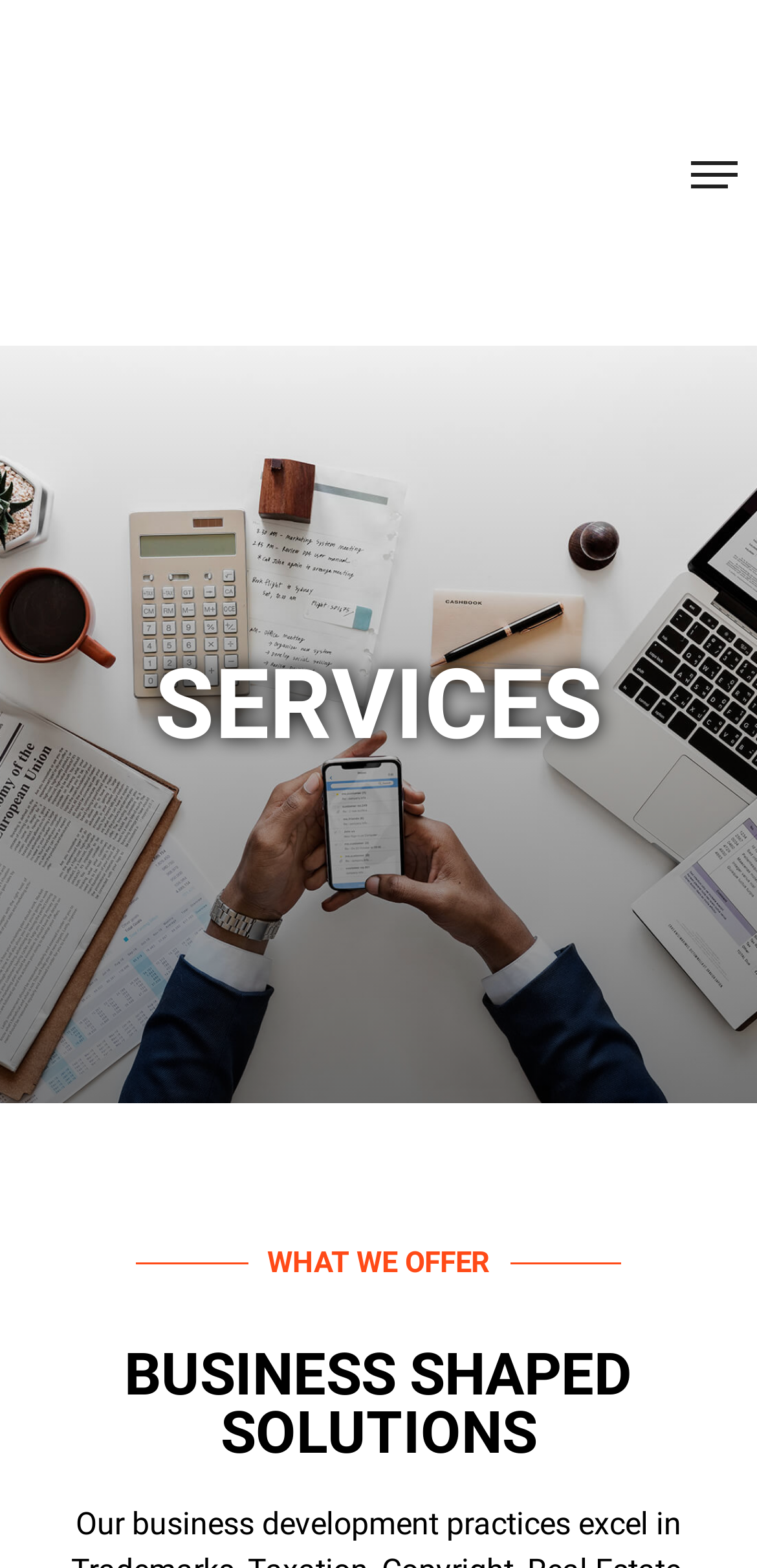Identify the bounding box of the UI element that matches this description: "title="Gerpat Solutions"".

[0.026, 0.014, 0.324, 0.208]